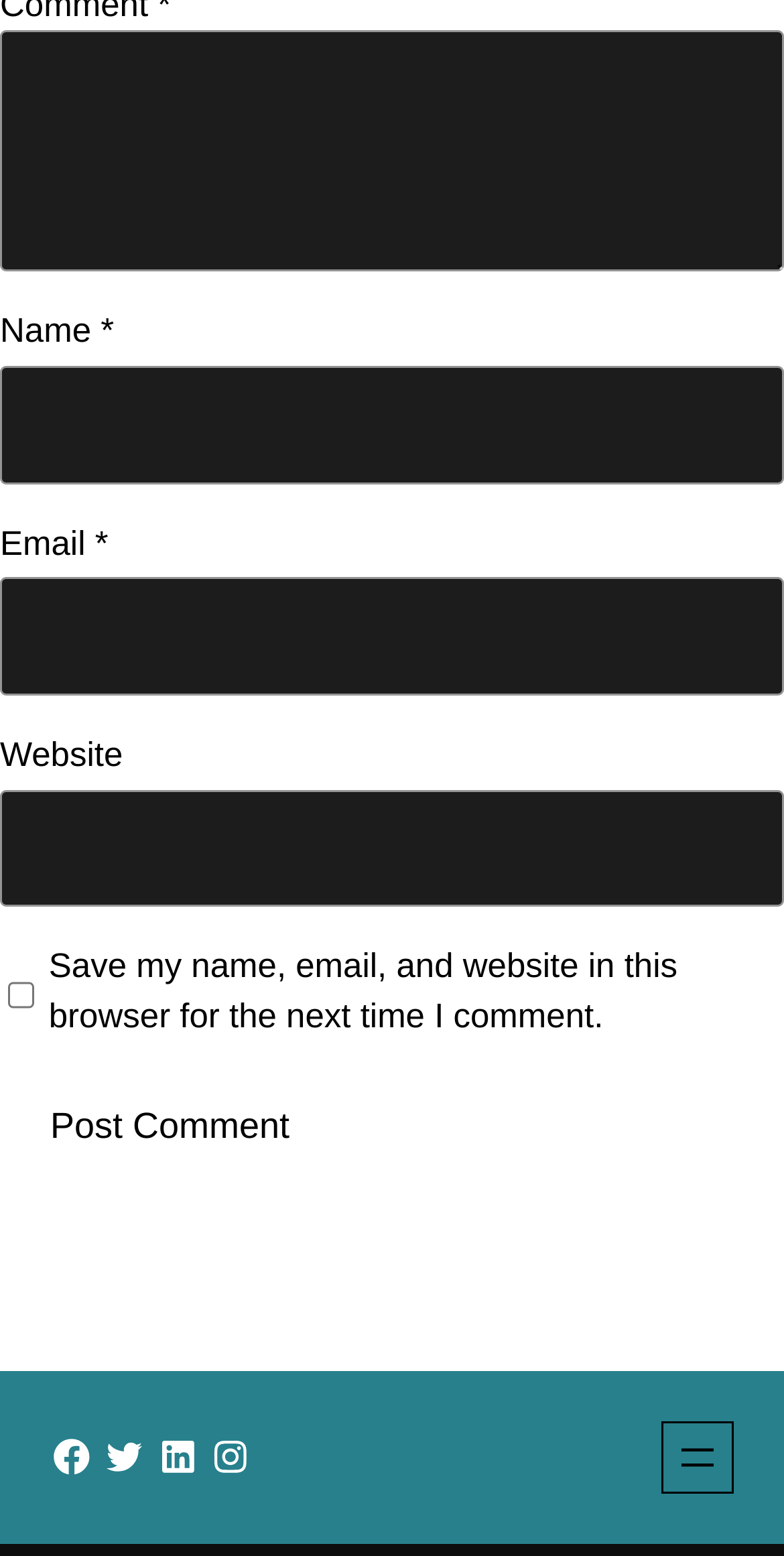Find the bounding box coordinates for the area that must be clicked to perform this action: "See the context".

None